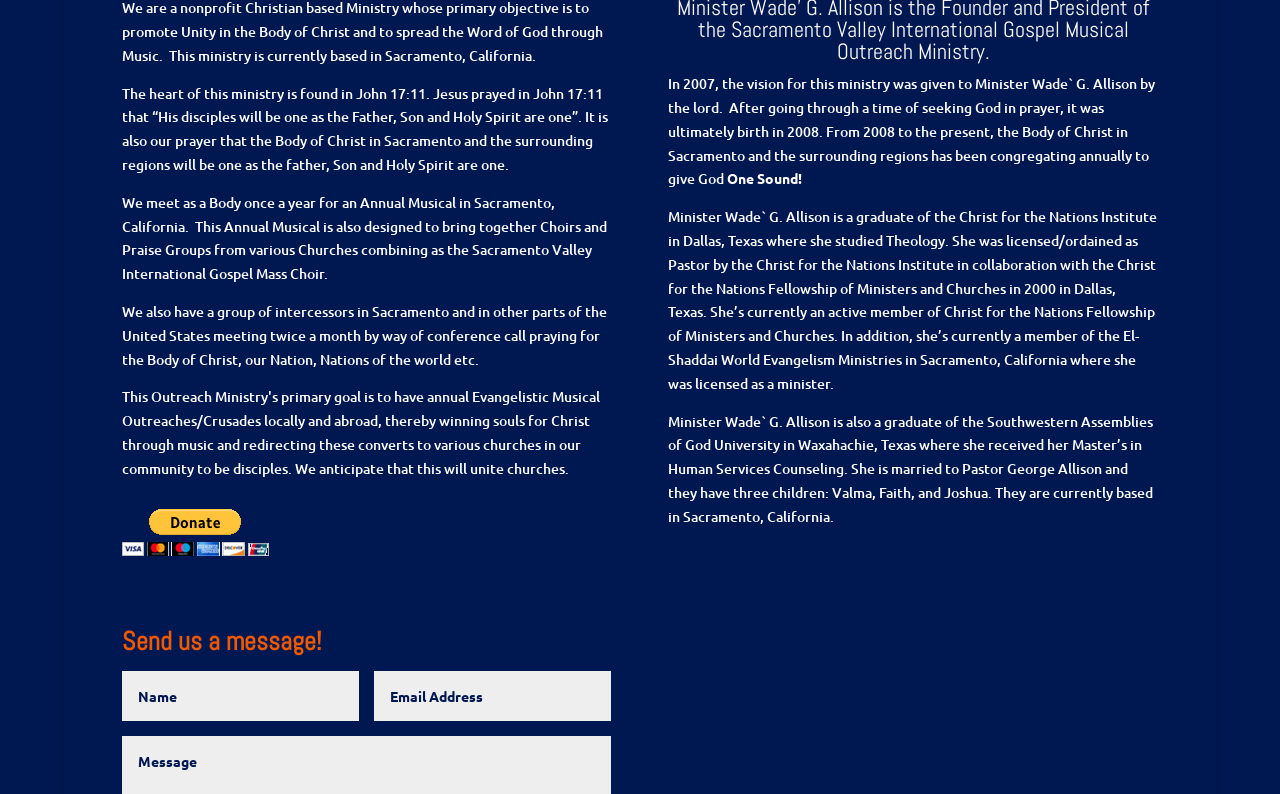Identify the bounding box for the UI element that is described as follows: "name="et_pb_contact_name_0" placeholder="Name"".

[0.095, 0.409, 0.281, 0.472]